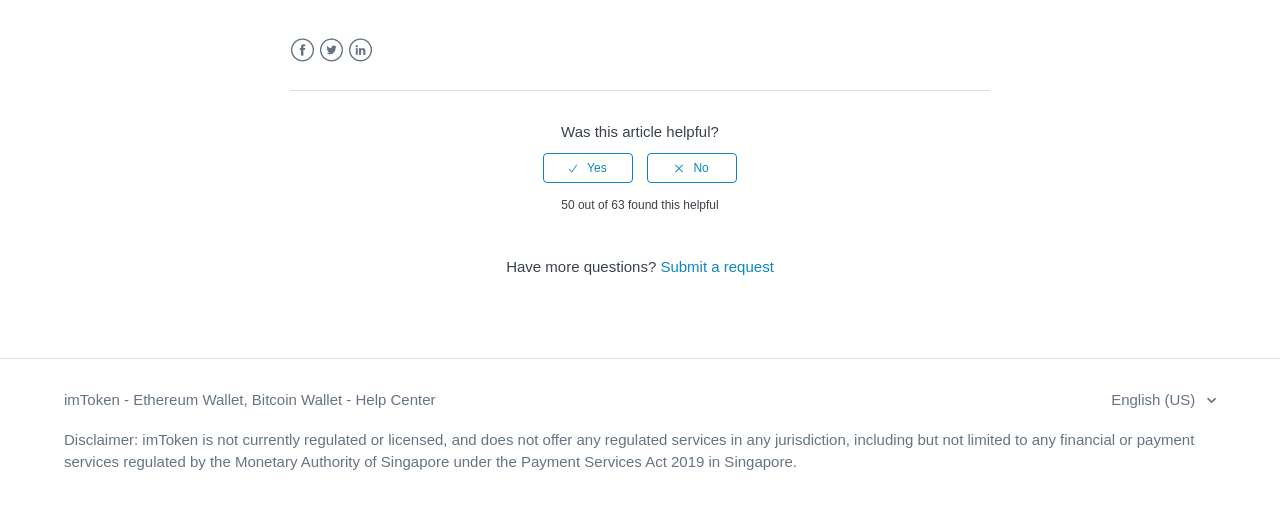Is the radio button 'Yes' checked?
Answer with a single word or phrase by referring to the visual content.

No